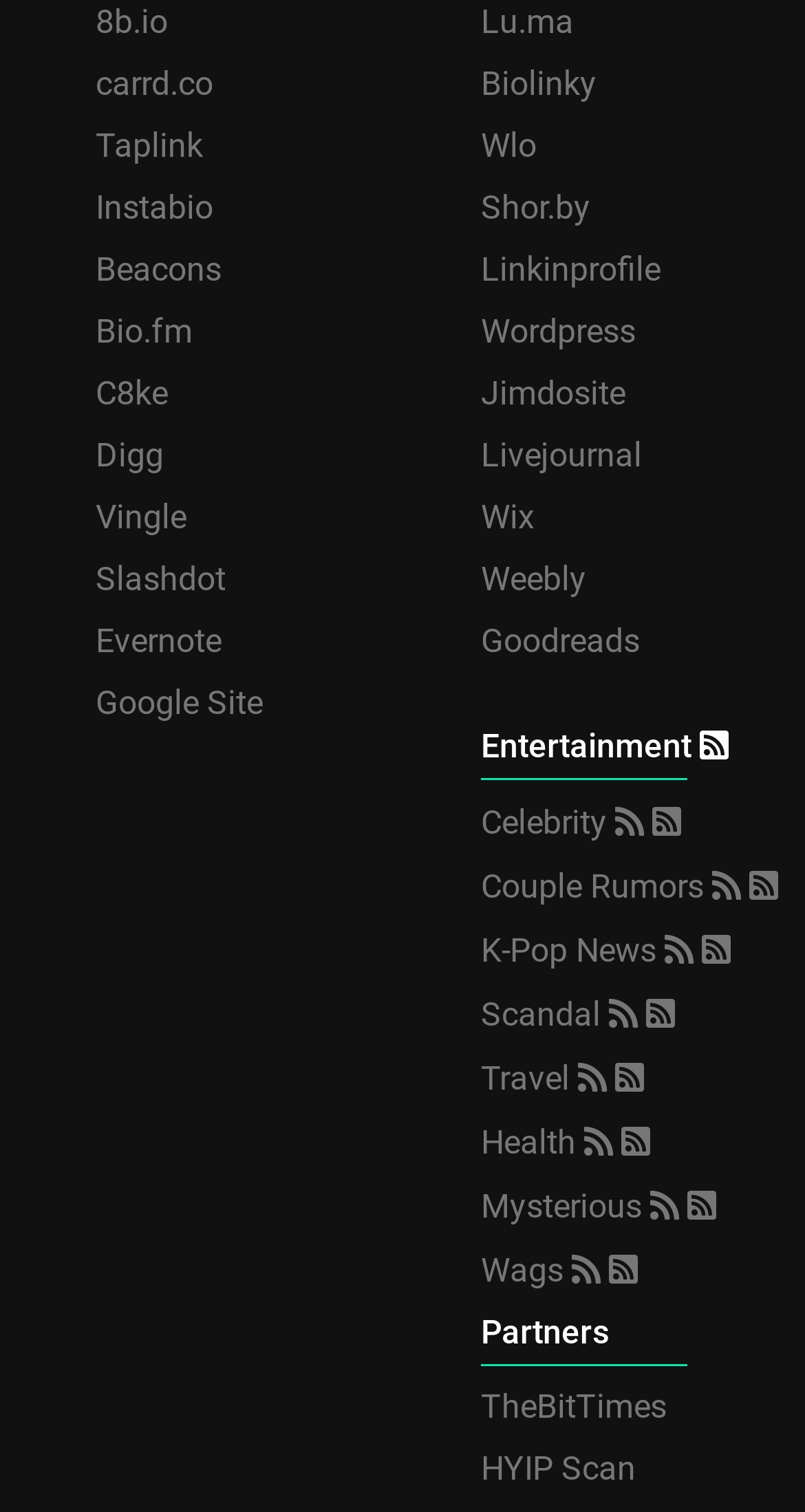What is the category of news on the bottom left?
Look at the screenshot and give a one-word or phrase answer.

Entertainment News